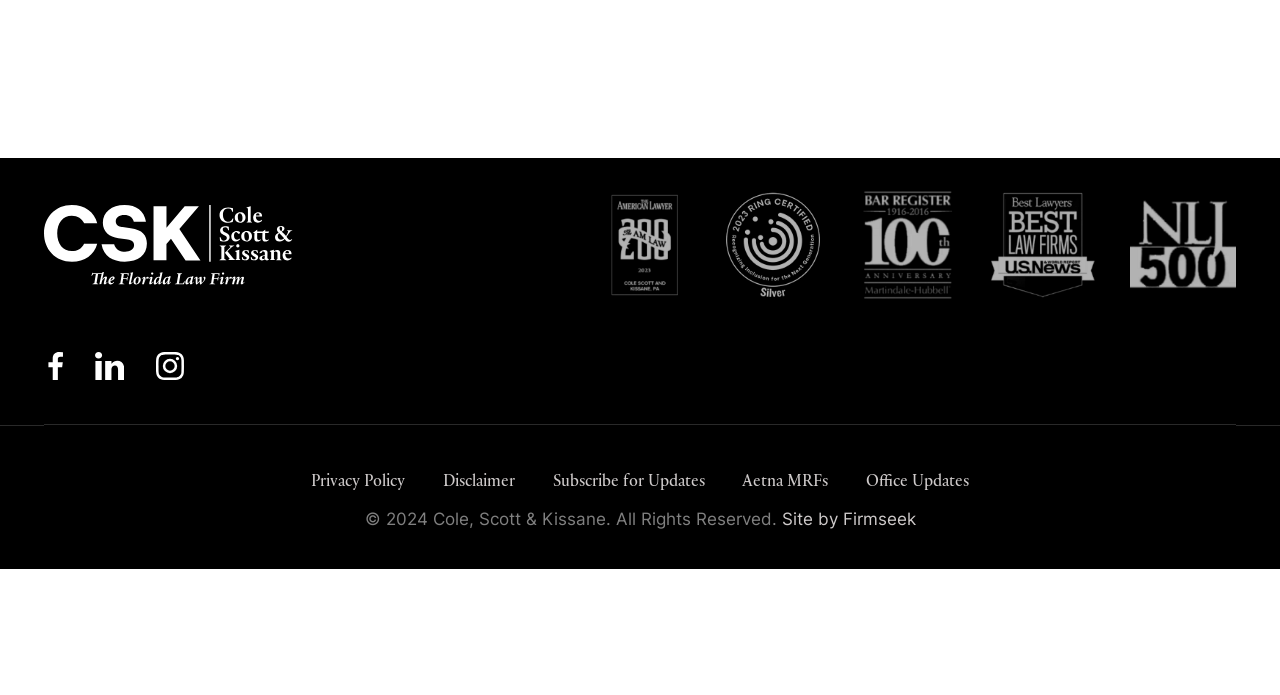Identify the bounding box coordinates of the region that should be clicked to execute the following instruction: "View Privacy Policy".

[0.243, 0.677, 0.317, 0.707]